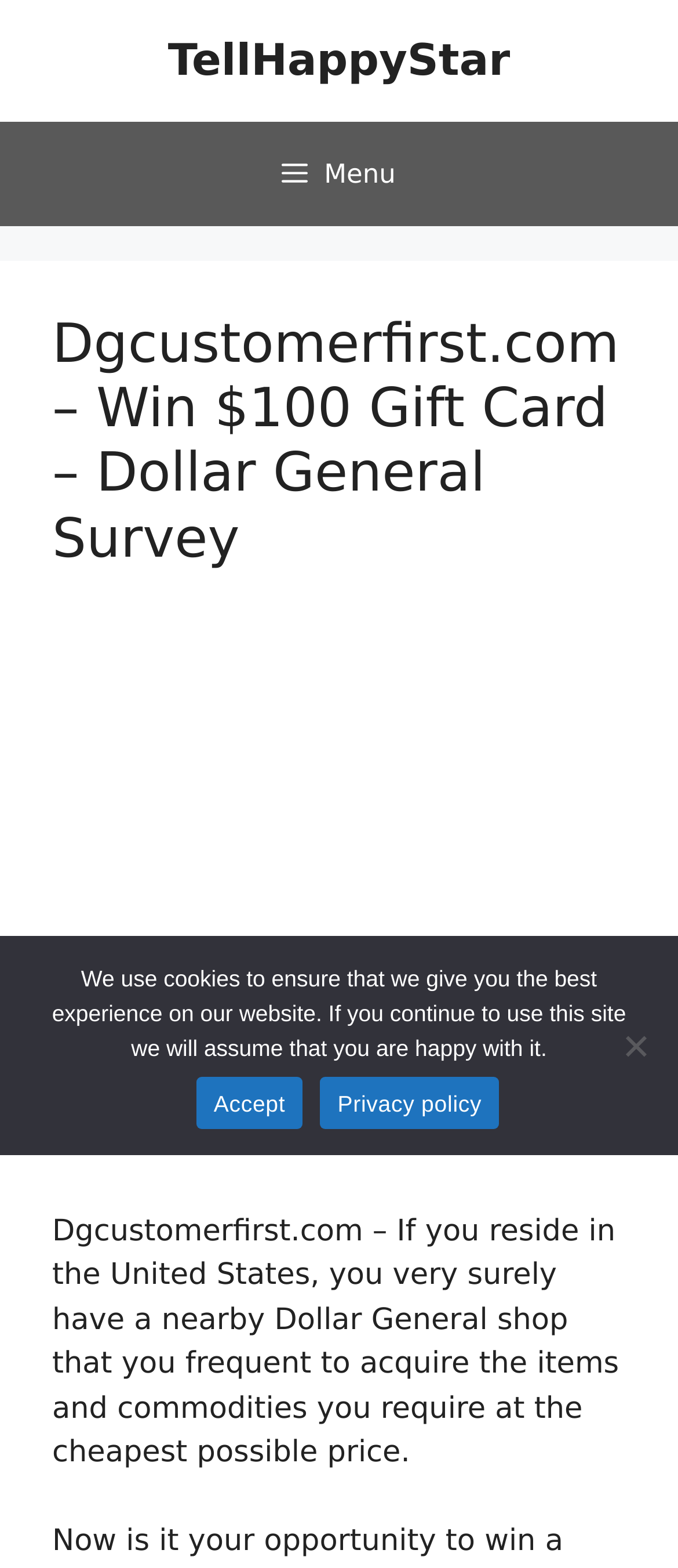Answer the question in one word or a short phrase:
What is the tone of the webpage content?

Informative